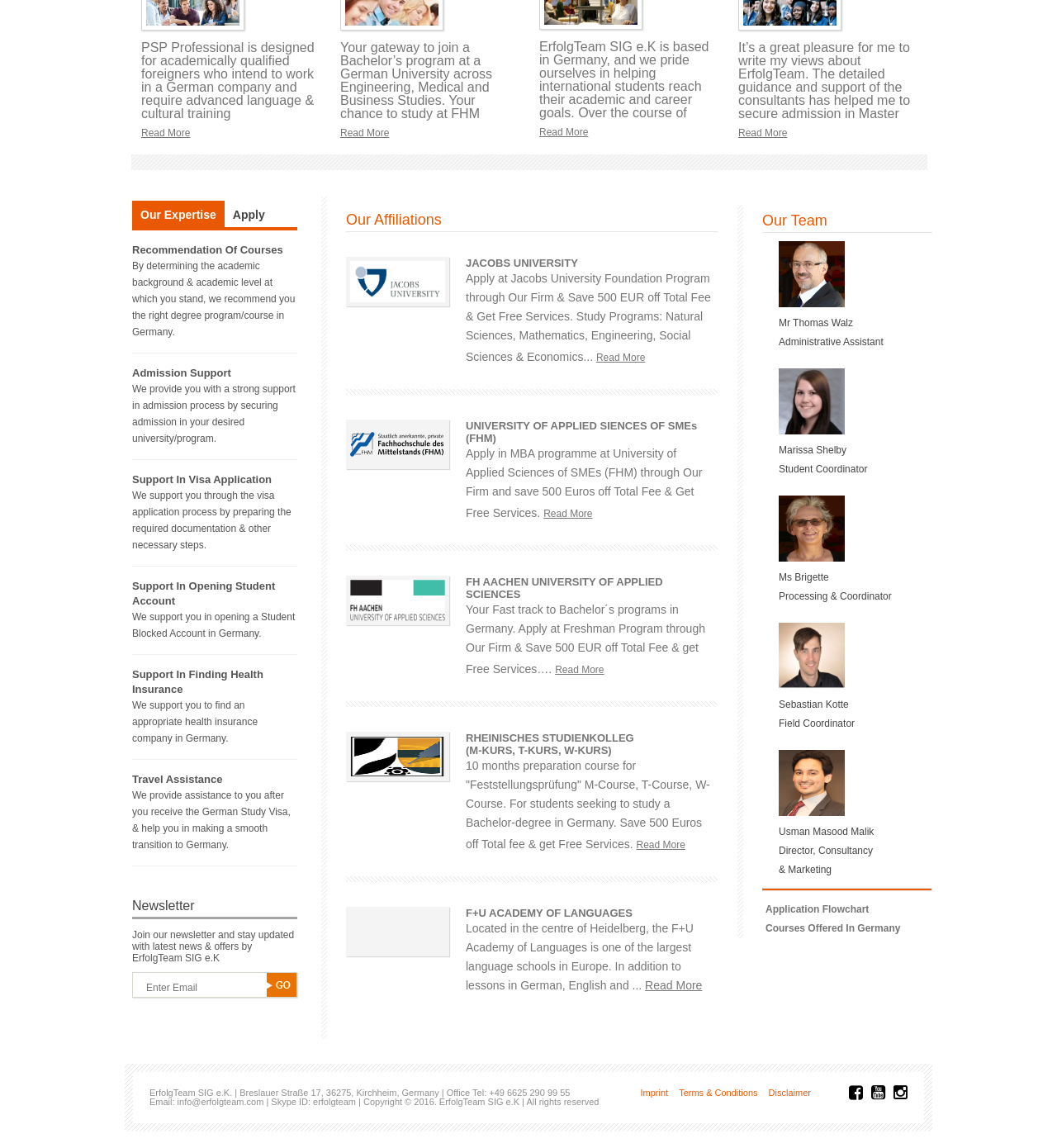Provide the bounding box coordinates of the HTML element this sentence describes: "Courses Offered In Germany". The bounding box coordinates consist of four float numbers between 0 and 1, i.e., [left, top, right, bottom].

[0.724, 0.804, 0.852, 0.814]